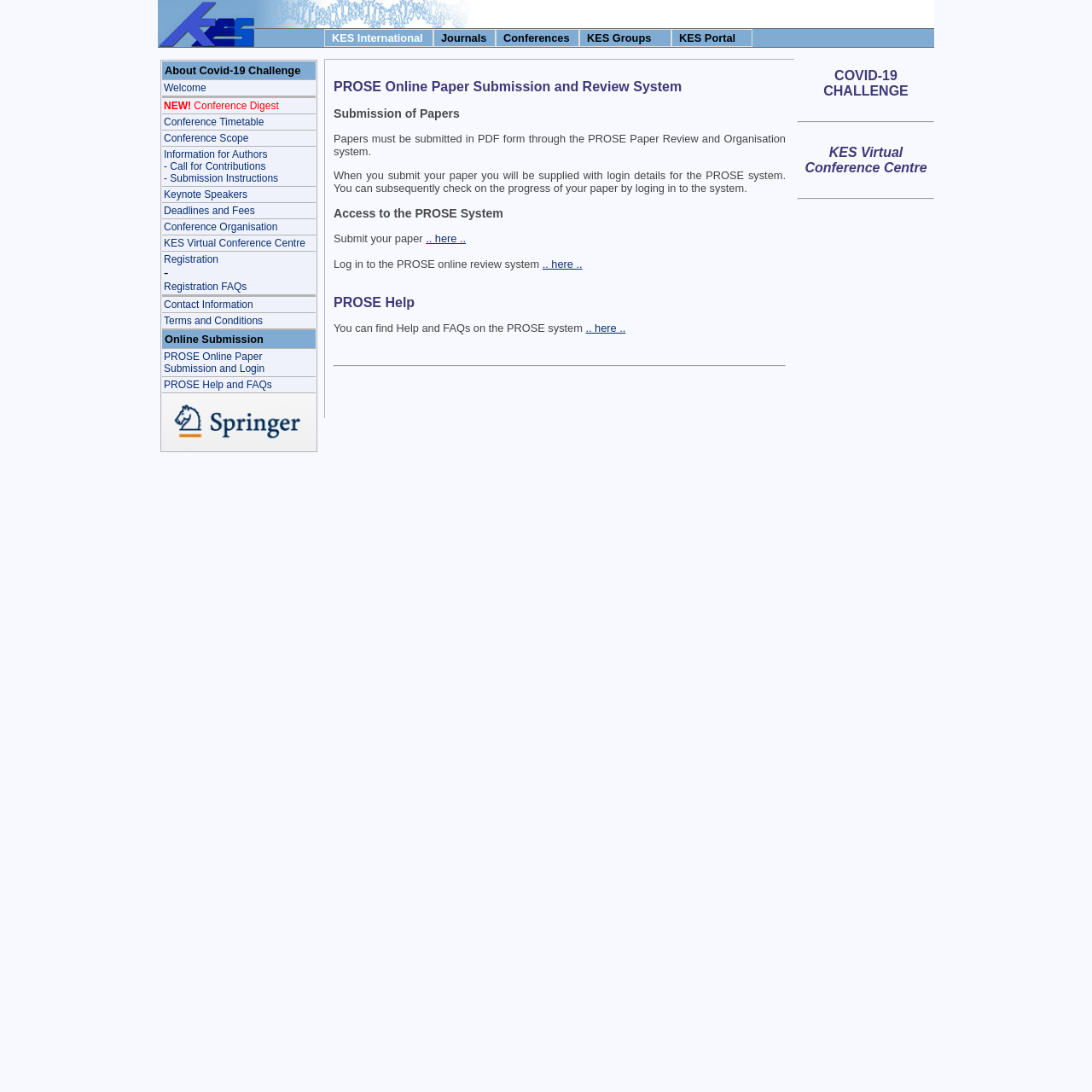Based on the image, please respond to the question with as much detail as possible:
What is the format required for paper submission?

The format required for paper submission is PDF, as mentioned in the static text 'Papers must be submitted in PDF form through the PROSE Paper Review and Organisation system'.